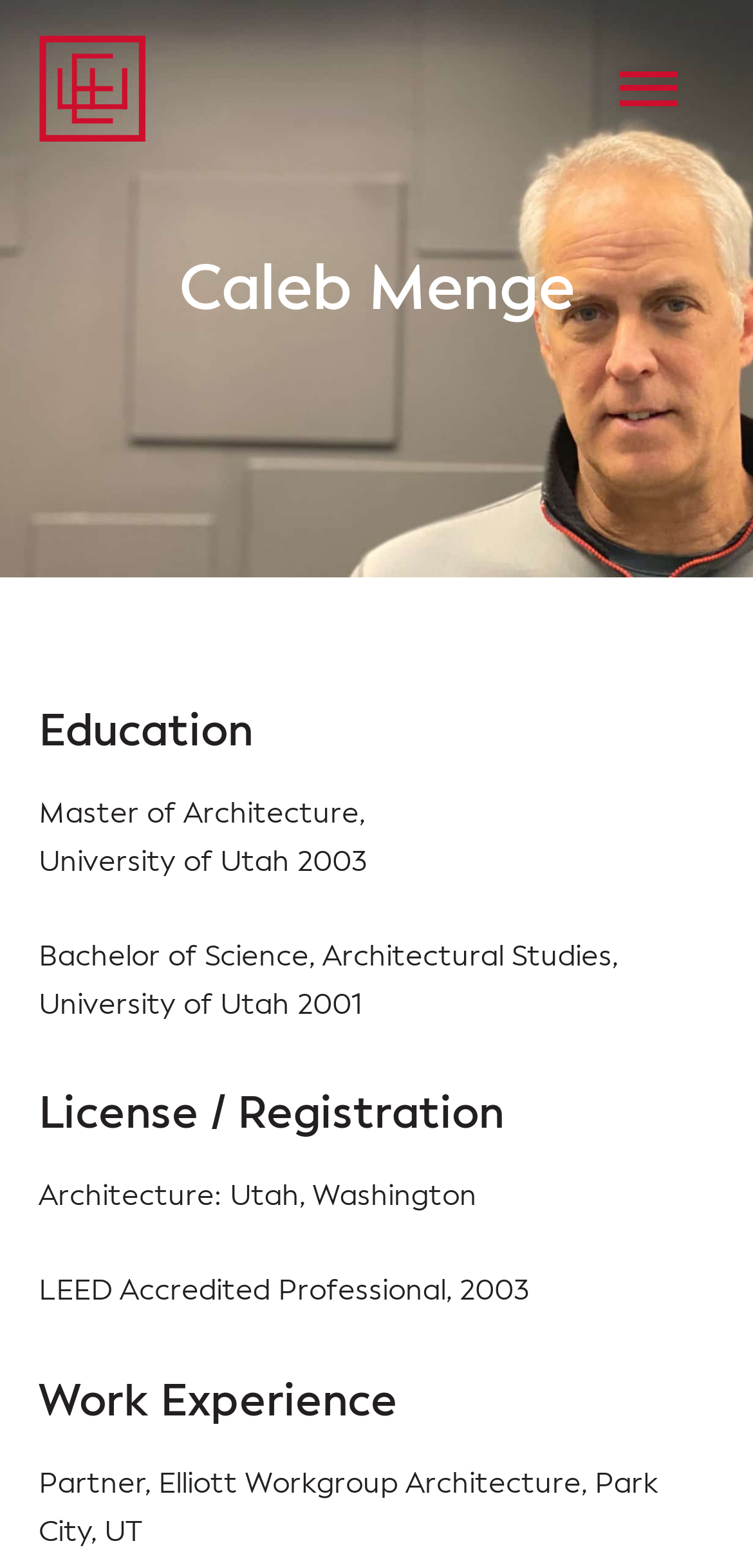What is the copyright year of the Elliott Workgroup website?
Examine the image and give a concise answer in one word or a short phrase.

2024